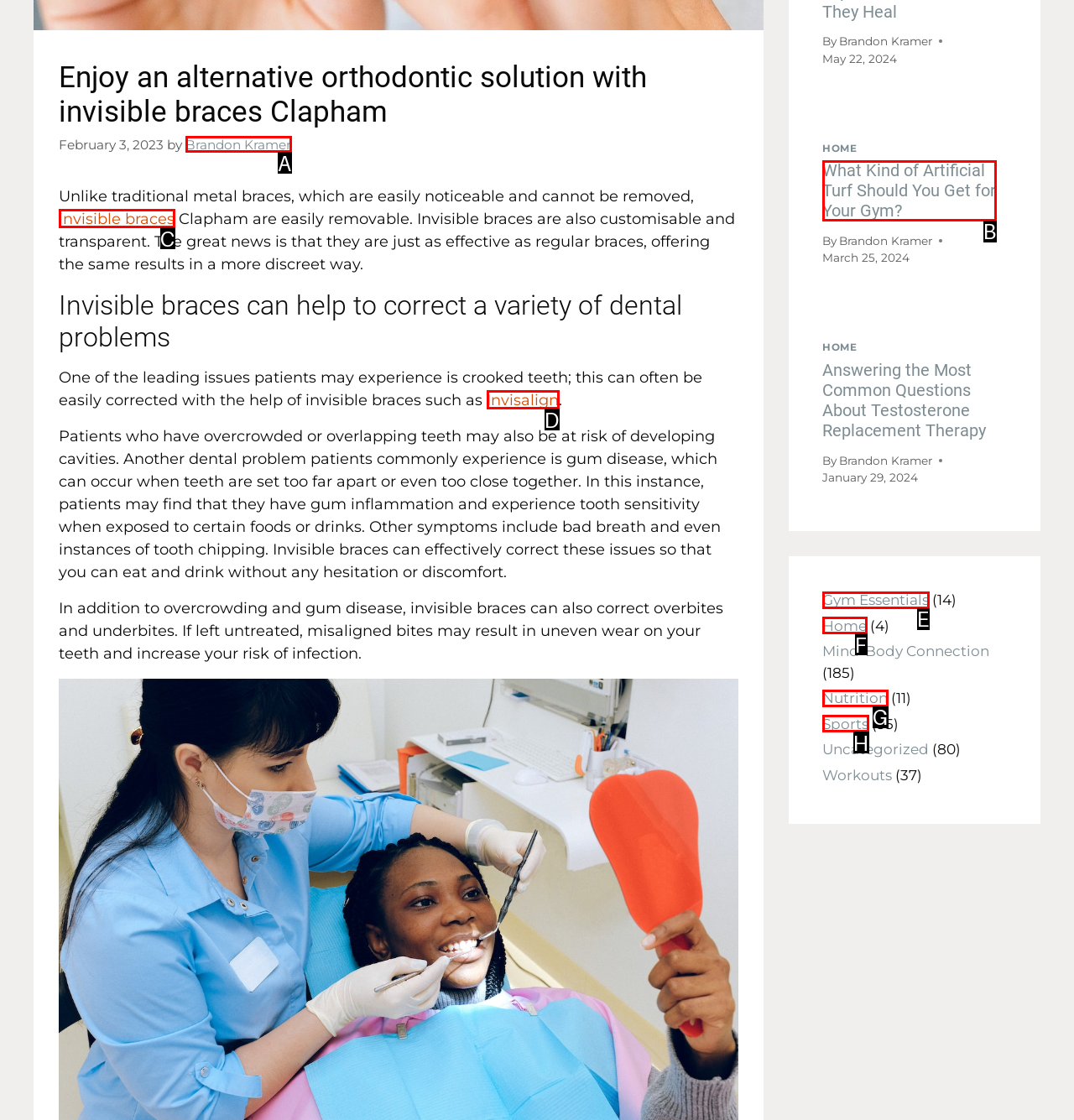Refer to the description: Sports and choose the option that best fits. Provide the letter of that option directly from the options.

H